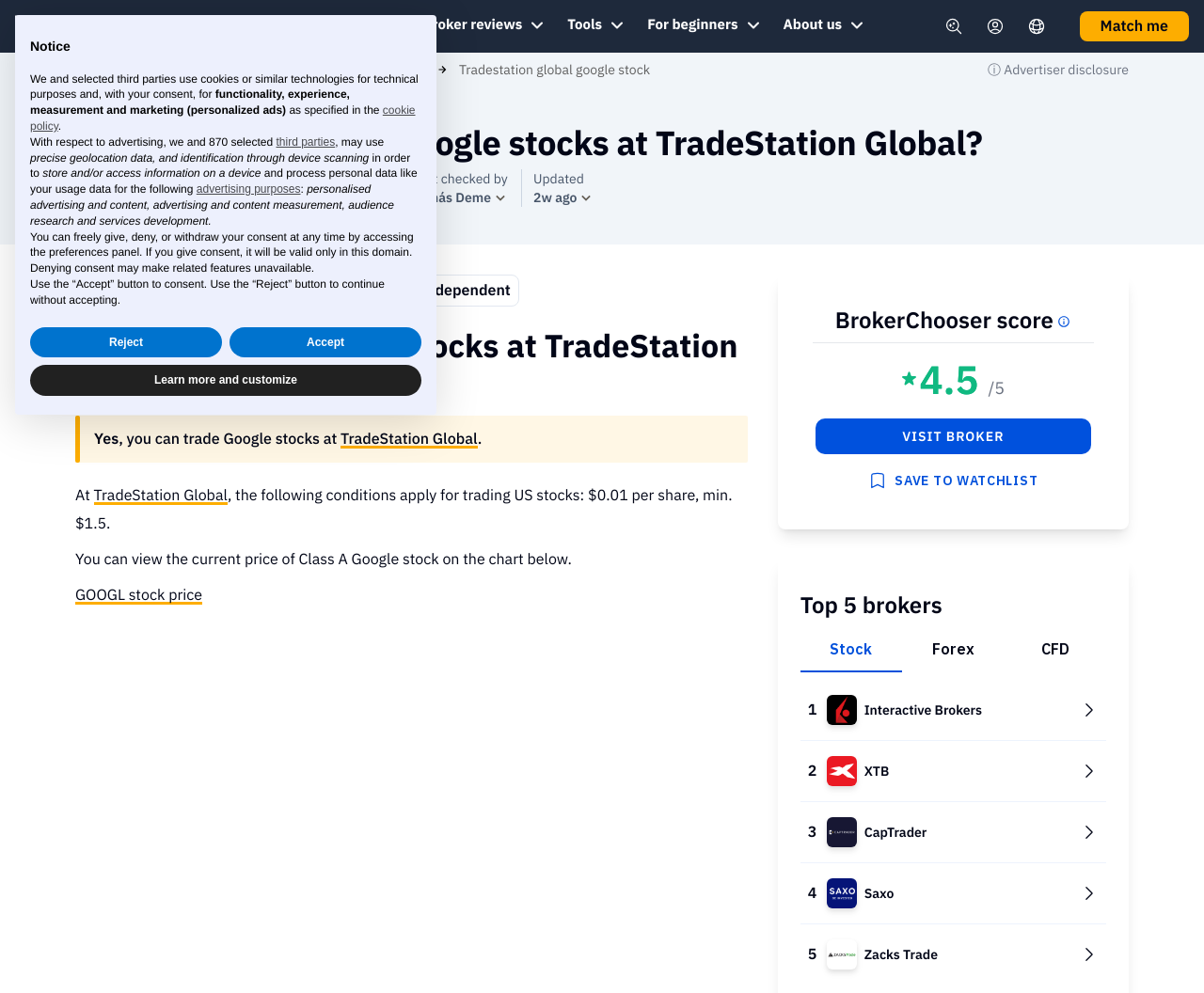Given the description: "Learn more and customize", determine the bounding box coordinates of the UI element. The coordinates should be formatted as four float numbers between 0 and 1, [left, top, right, bottom].

[0.025, 0.368, 0.35, 0.399]